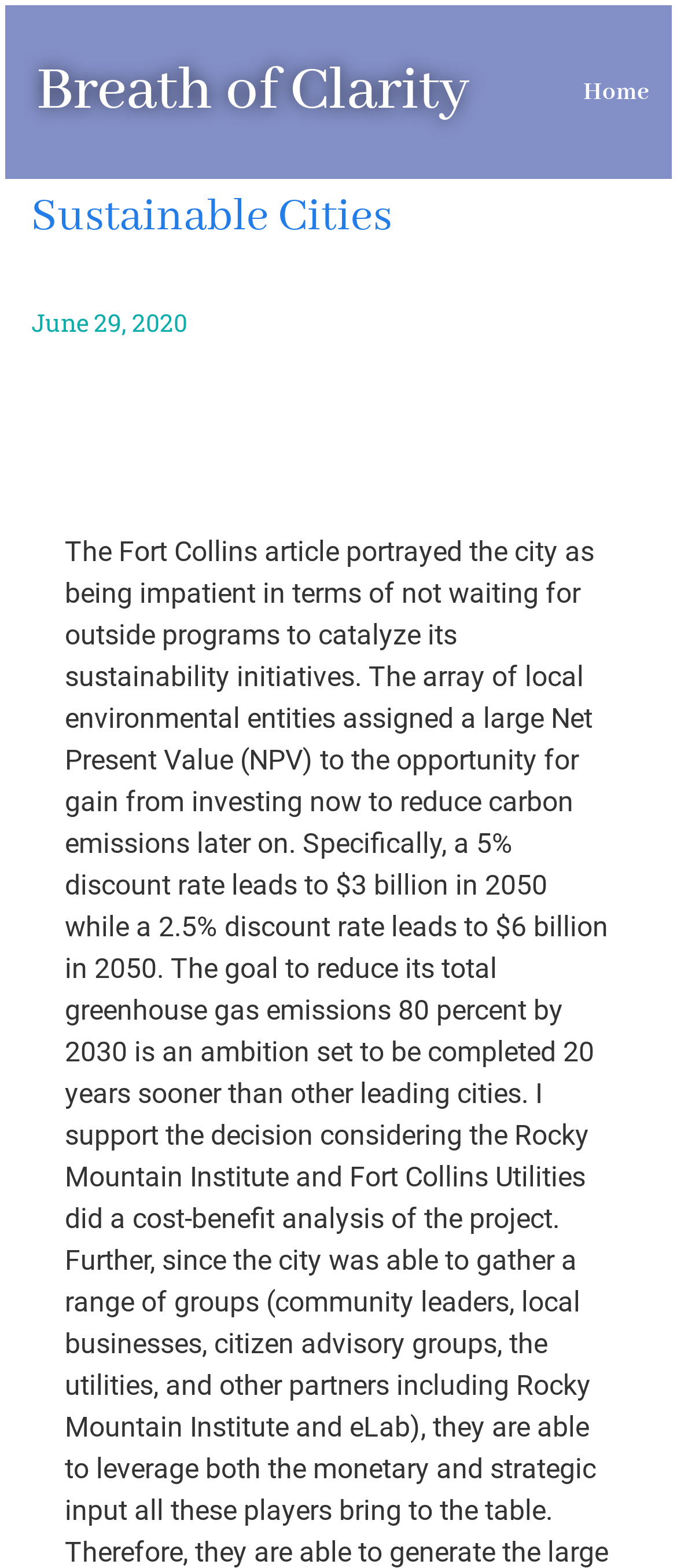What is the date of the article?
Look at the screenshot and give a one-word or phrase answer.

June 29, 2020